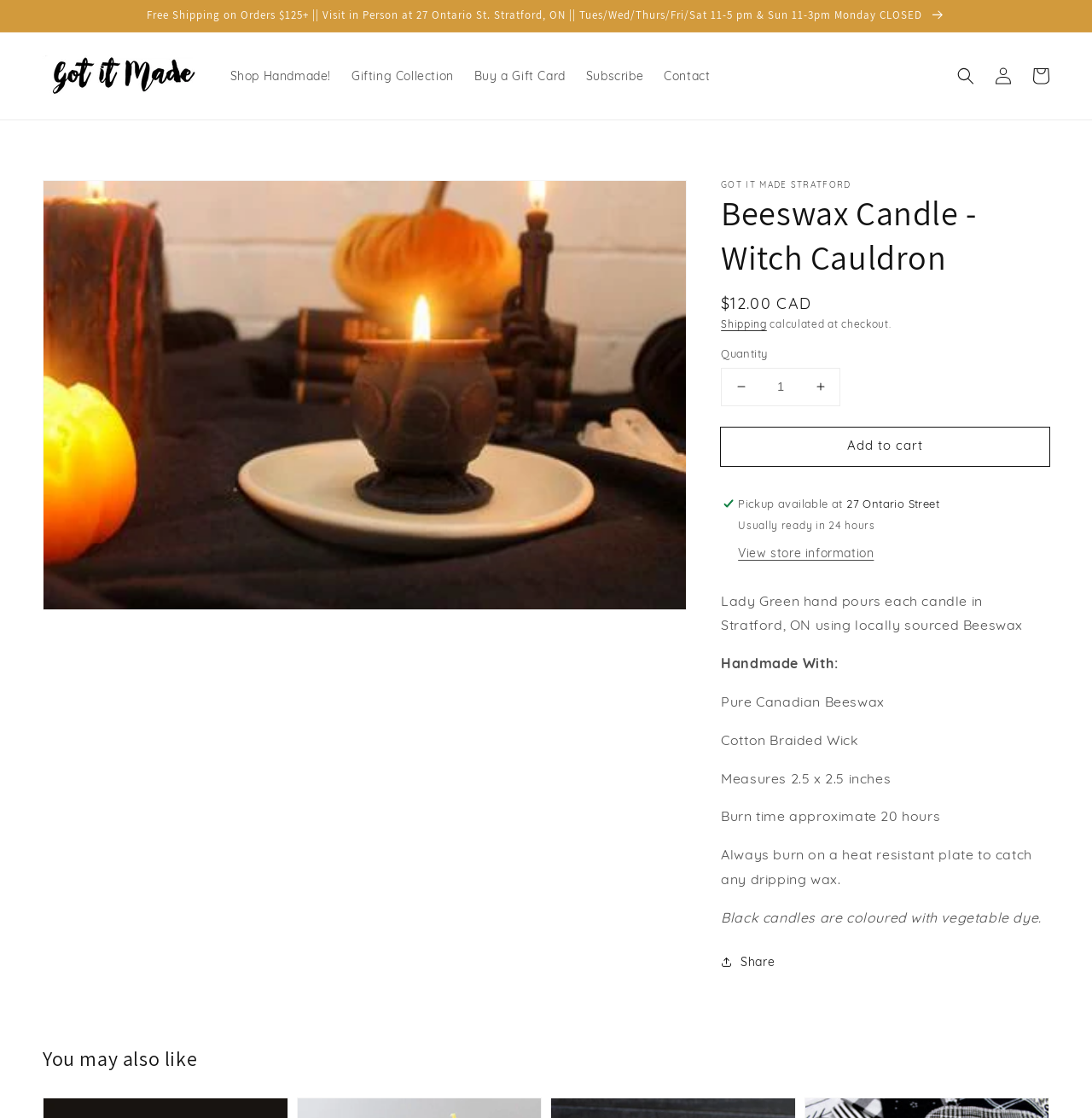How long does the candle burn?
Please answer the question with as much detail and depth as you can.

I found the answer by reading the product description, which mentions 'Burn time approximate 20 hours'.